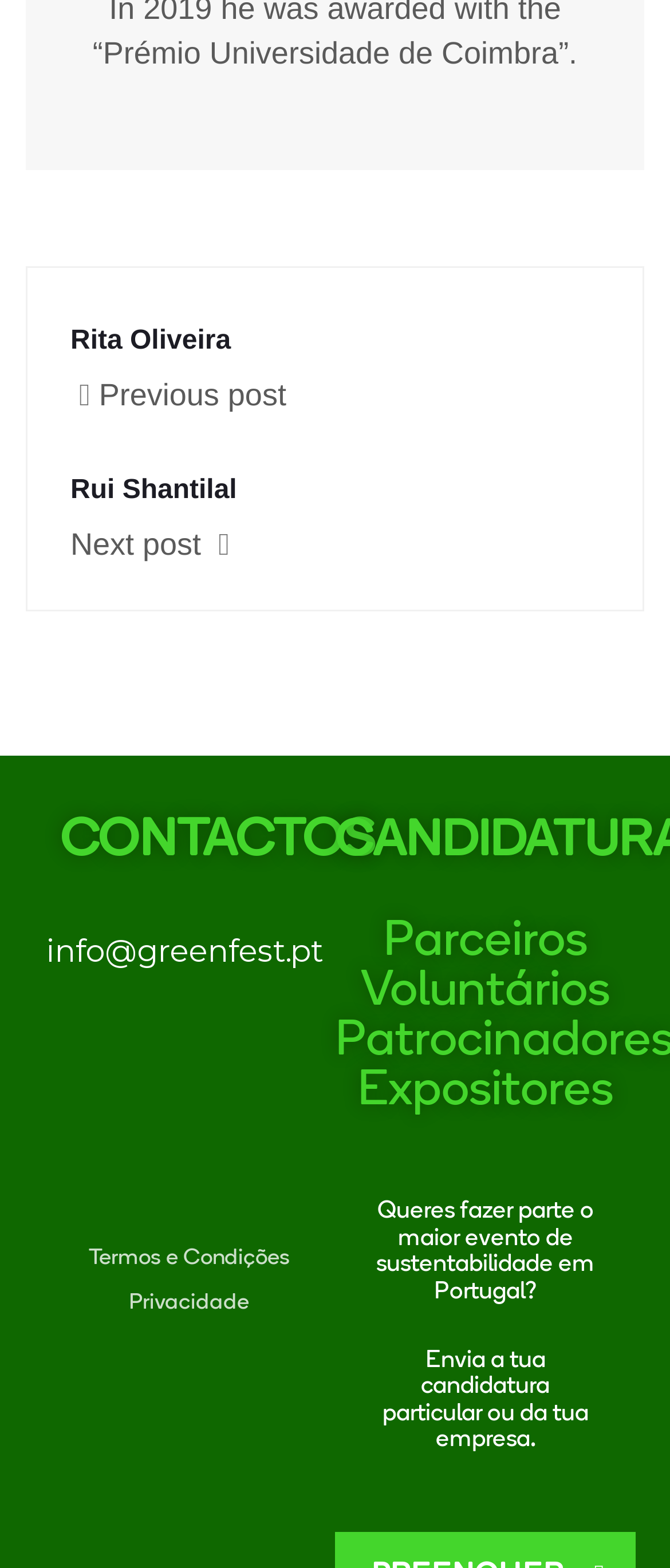How many types of candidates are mentioned?
From the image, provide a succinct answer in one word or a short phrase.

4